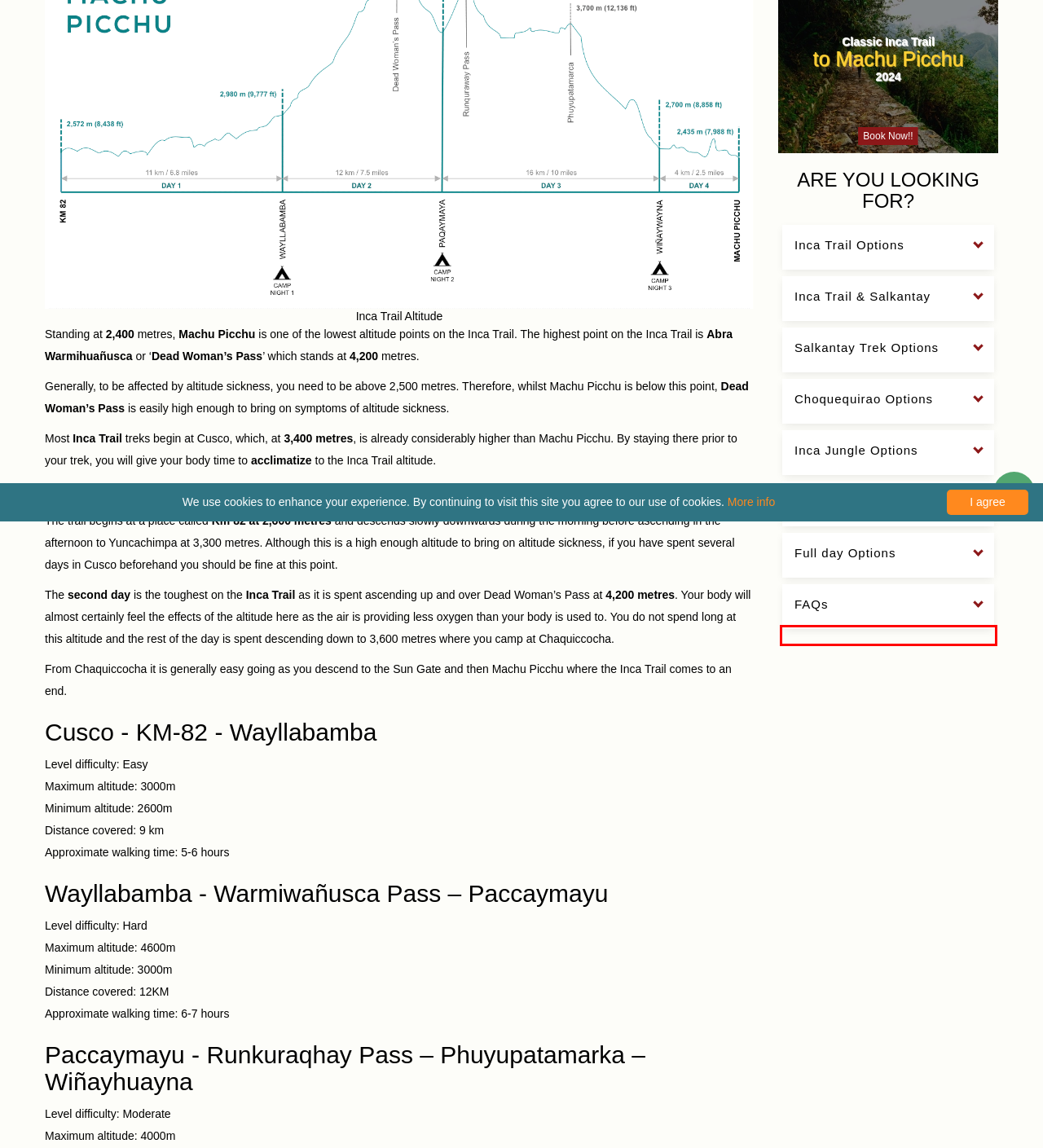With the provided screenshot showing a webpage and a red bounding box, determine which webpage description best fits the new page that appears after clicking the element inside the red box. Here are the options:
A. Rainbow Mountain Palcoyo
B. Humantay lake (Soraypampa) Full Day
C. Choquequiraw Trek 5 Days
D. Salkantay Trek + Inca Trail to Machu Picchu in 6 days
E. Adventure Inka Jungle Trek to Machu Picchu in 4 Days
F. Choquequirao Trek to Machu Picchu 9 Days
G. → SHORT SALKANTAY TREK to Machu Picchu 3 days - INKA TRAIL
H. Sacred Humantay Lake 2 Days

A